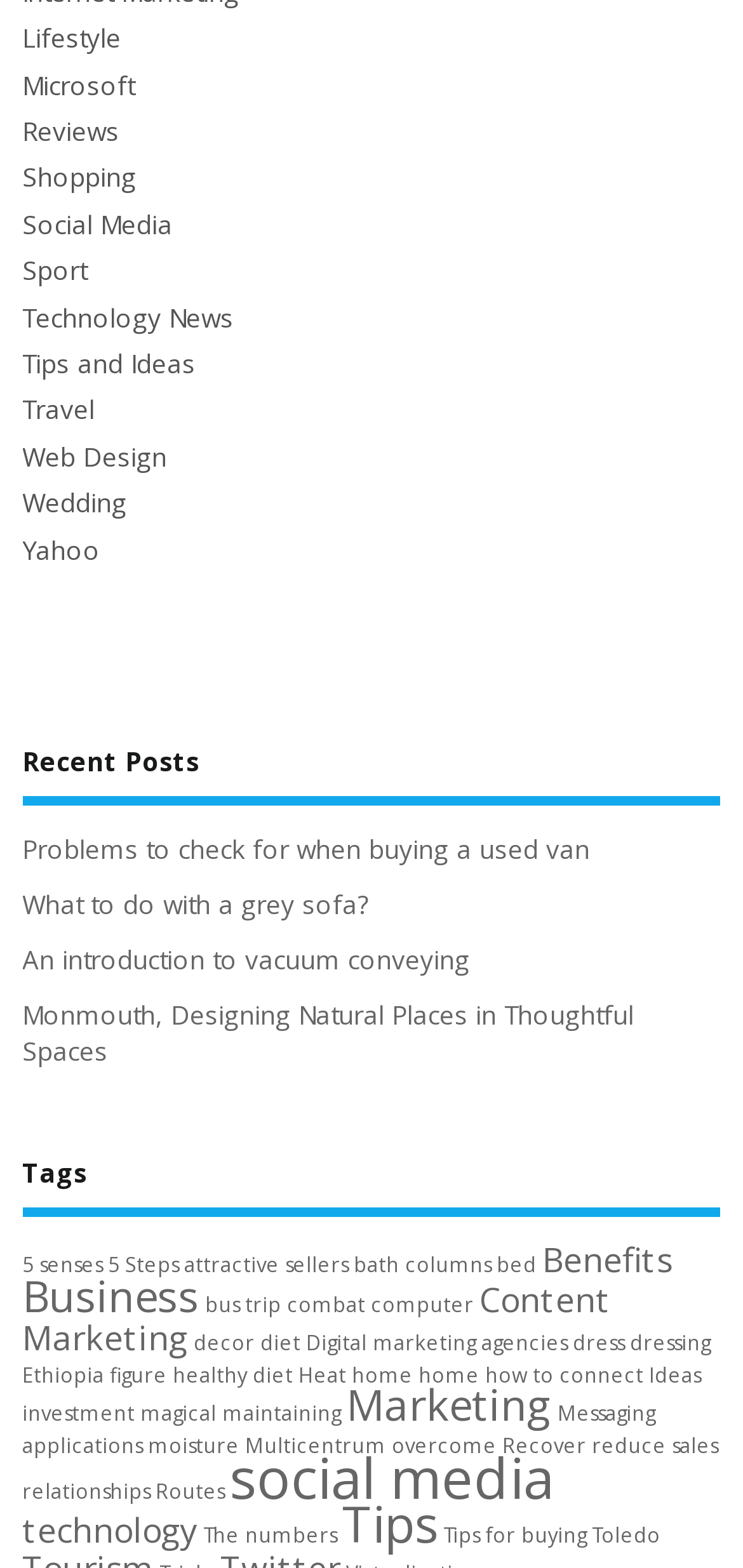Based on the element description Content Marketing, identify the bounding box coordinates for the UI element. The coordinates should be in the format (top-left x, top-left y, bottom-right x, bottom-right y) and within the 0 to 1 range.

[0.03, 0.814, 0.822, 0.867]